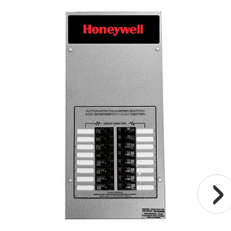Give a detailed account of the visual elements in the image.

This image displays the Honeywell 16-circuit 100 Amp Load Center, designed for efficient electrical distribution in residential or commercial settings. The unit features a sleek silver exterior, prominently displaying the Honeywell logo at the top in bold red lettering. Its compact design accommodates up to 16 circuit breakers, essential for managing electrical loads and providing safety for various electrical systems. Ideal for users seeking reliability and quality, this load center is an integral part of any electrical system, ensuring optimized performance and safety.